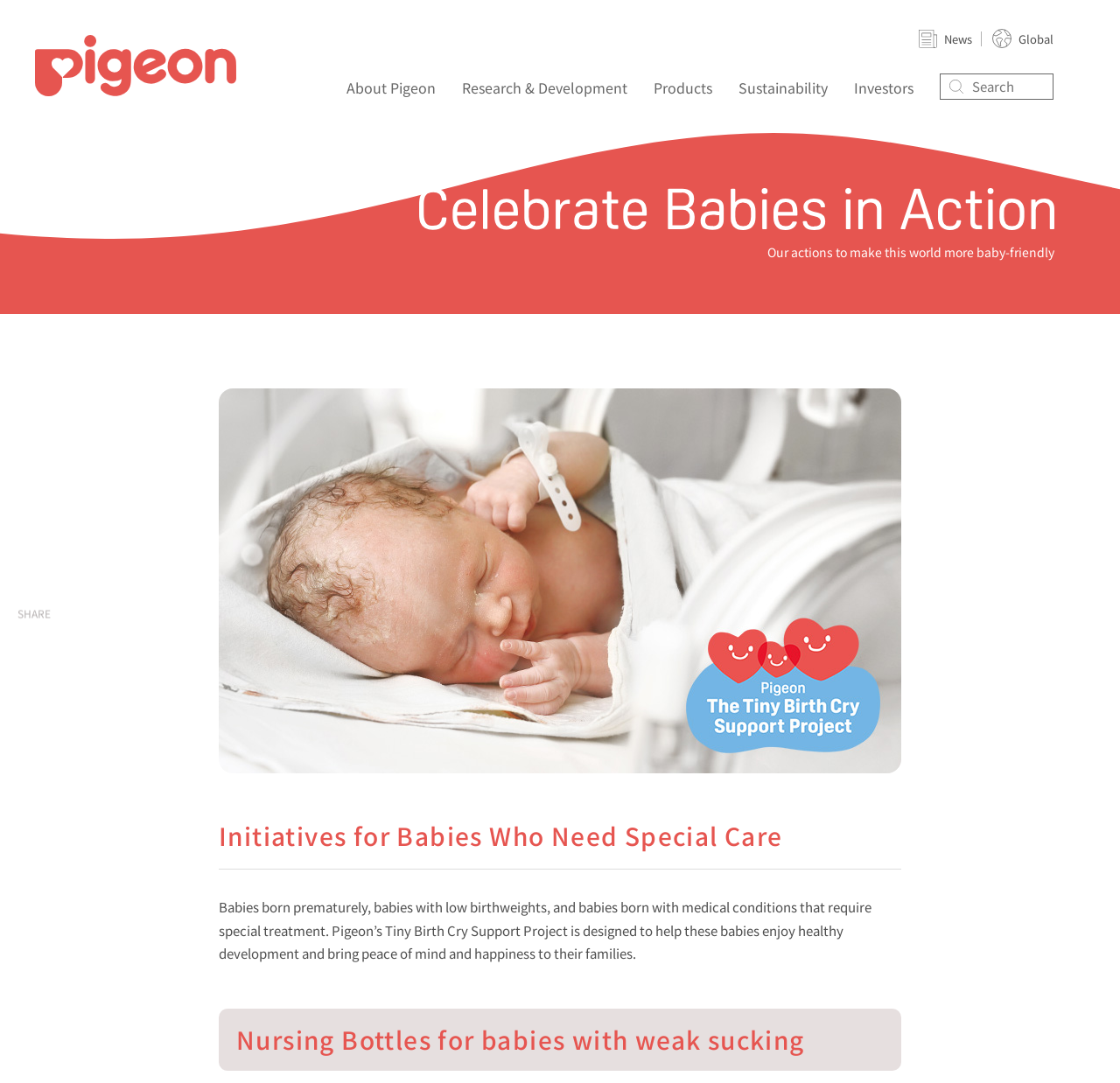Provide an in-depth caption for the webpage.

The webpage is about Pigeon Global, a company that focuses on initiatives for babies who need special care. At the top left corner, there is a link to the Pigeon website, accompanied by a small Pigeon logo. Next to it, there are several buttons and links, including "About Pigeon", "Research & Development", "Products", "Sustainability", and "Investors", which are aligned horizontally. On the right side of the top section, there is a search box with a search button.

Below the top section, there is a large image that spans across the page, with a caption "Celebrate Babies in Action". Underneath the image, there is a heading "Initiatives for Babies Who Need Special Care" followed by a paragraph of text that describes the company's efforts to support babies who need special care, including those born prematurely or with medical conditions.

Further down the page, there is another heading "Nursing Bottles for babies with weak sucking" followed by a brief description of the company's products. At the bottom left corner, there are links to the company's social media profiles, including Facebook and Twitter, each accompanied by a small icon.

Overall, the webpage provides an overview of Pigeon Global's initiatives and products, with a focus on supporting babies who need special care.